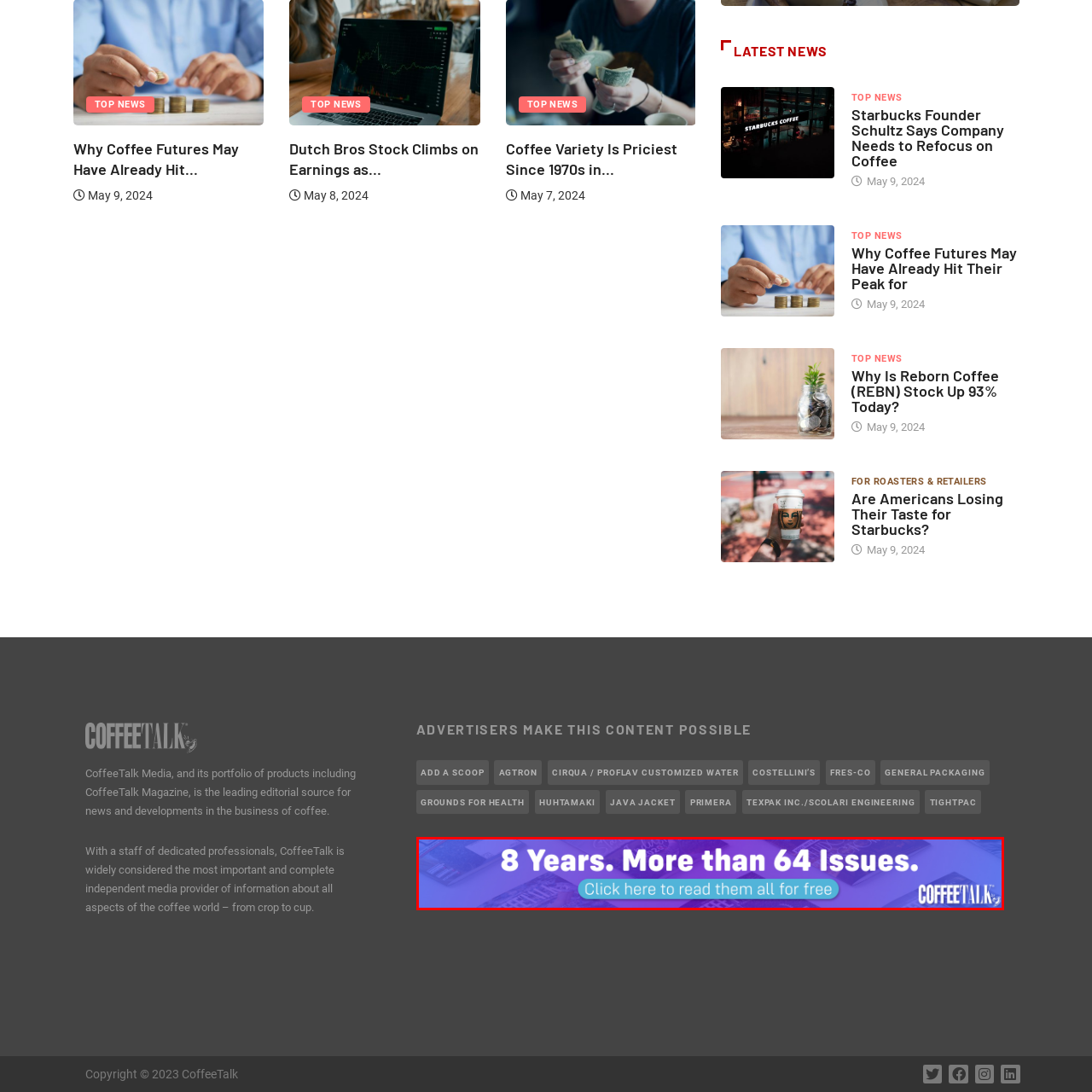Explain in detail what is happening in the image that is surrounded by the red box.

This vibrant banner invites readers to explore the extensive offerings of CoffeeTalk, highlighting an impressive collection of over 64 issues published over the past eight years. The sleek design features a background with patterned images related to coffee, creating an engaging visual that underscores the magazine's dedication to the coffee industry. Centrally placed, the text emphasizes the accessibility of this wealth of information, encouraging coffee enthusiasts and industry professionals to click through and access the content for free. The banner reflects CoffeeTalk's commitment to providing valuable insights and developments in the world of coffee, making it an essential resource for its audience.